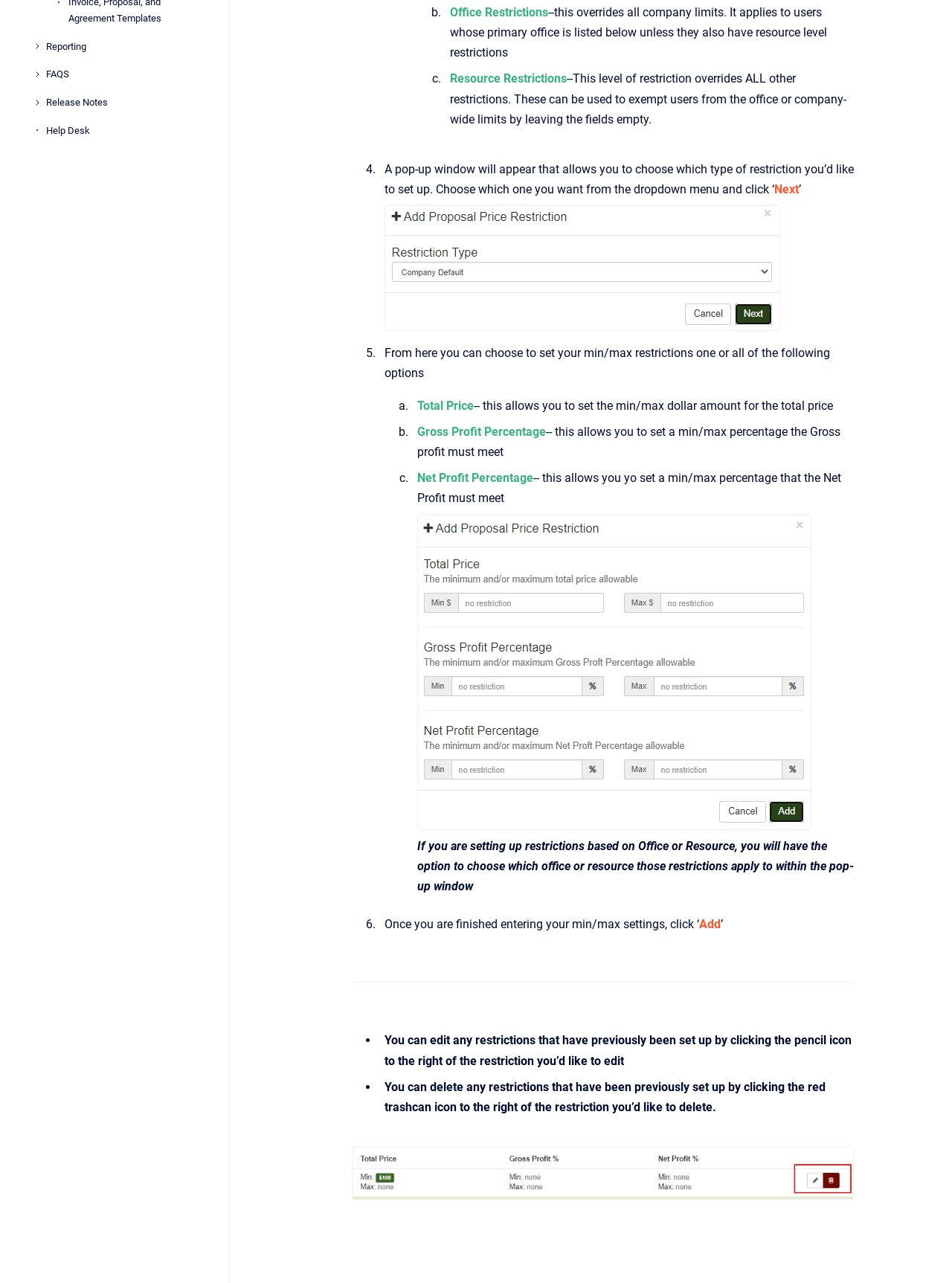Please find the bounding box coordinates (top-left x, top-left y, bottom-right x, bottom-right y) in the screenshot for the UI element described as follows: Help Desk

[0.048, 0.092, 0.216, 0.112]